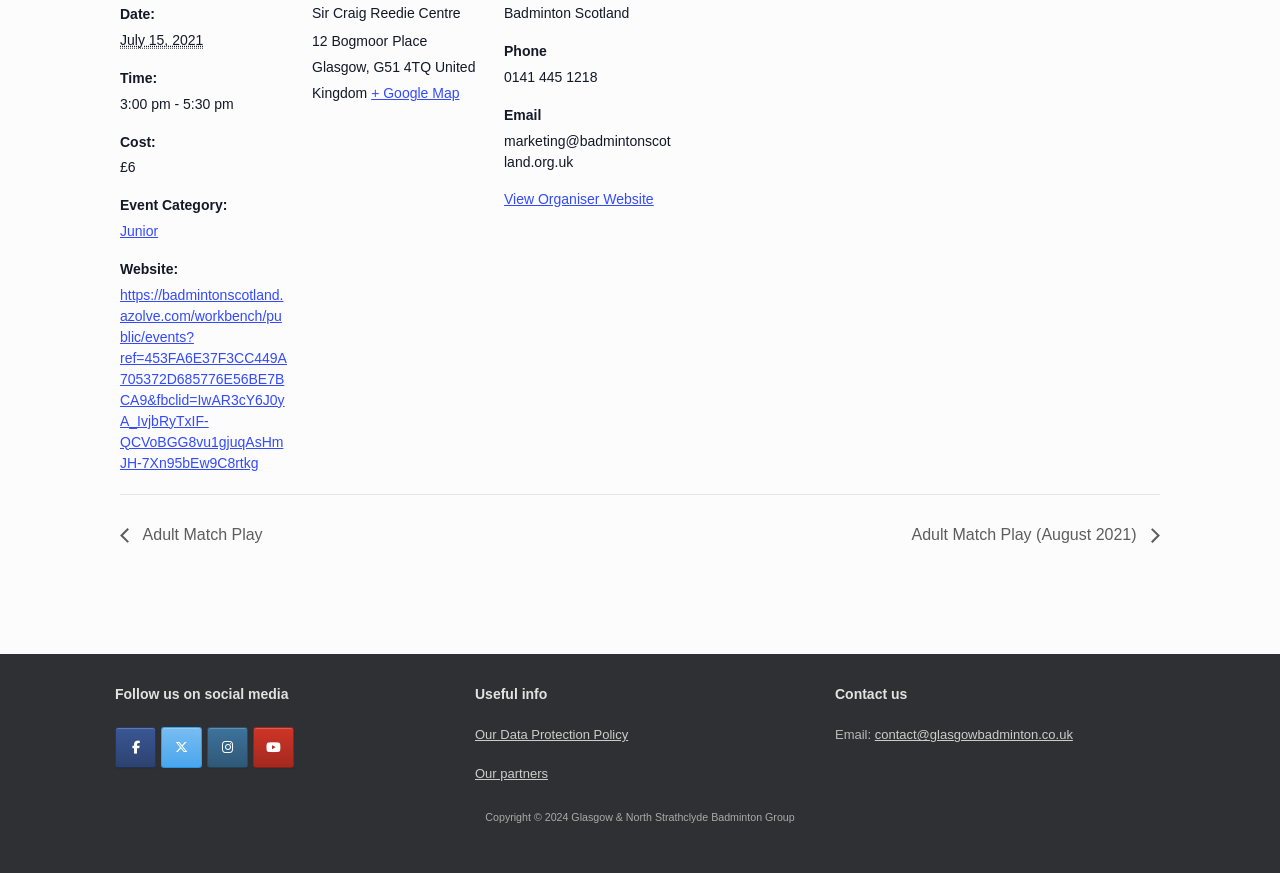What is the phone number of the event organiser? Using the information from the screenshot, answer with a single word or phrase.

0141 445 1218